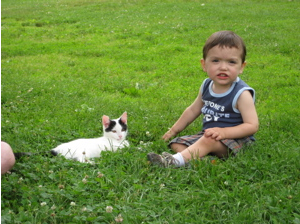Is the sun shining brightly?
Please provide a detailed answer to the question.

The caption describes the sun as casting a gentle light over the landscape, creating a warm and inviting atmosphere, which suggests that the sun is shining brightly.